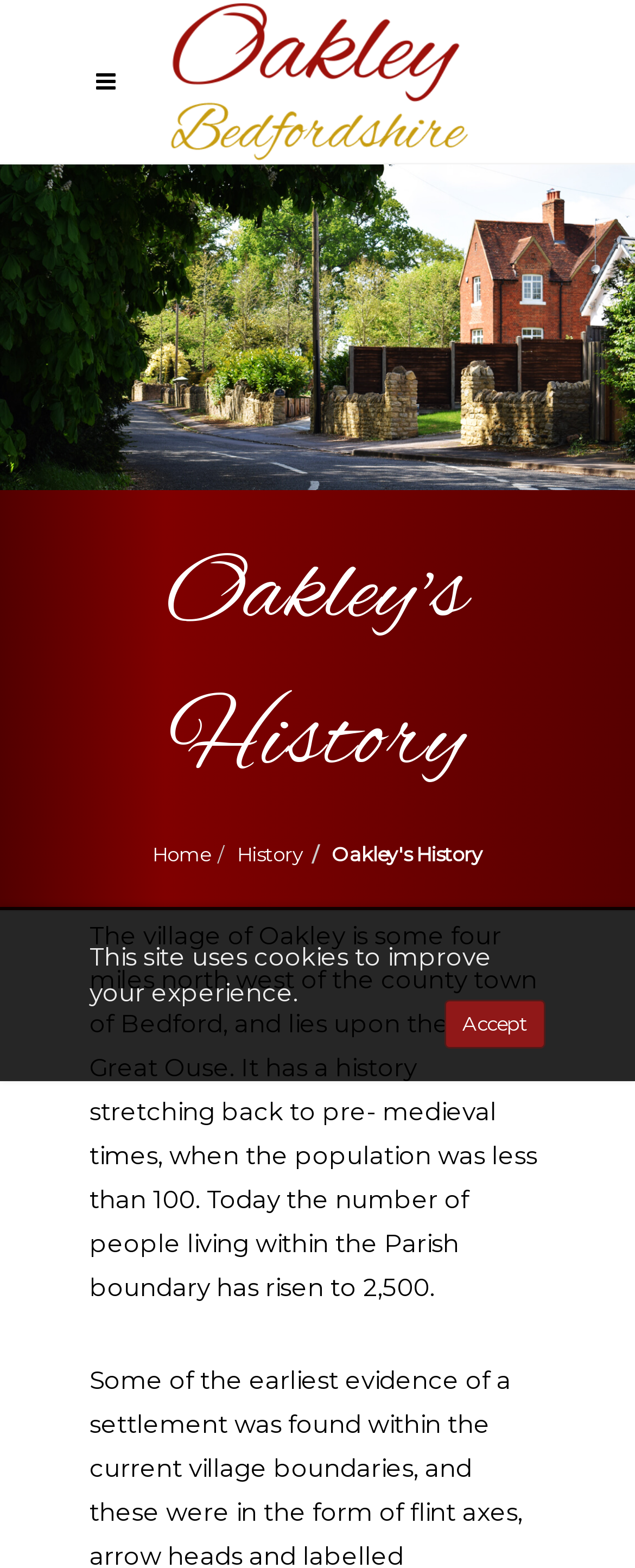Using the given element description, provide the bounding box coordinates (top-left x, top-left y, bottom-right x, bottom-right y) for the corresponding UI element in the screenshot: Are Outdoor Security Cameras Weatherproof?

None